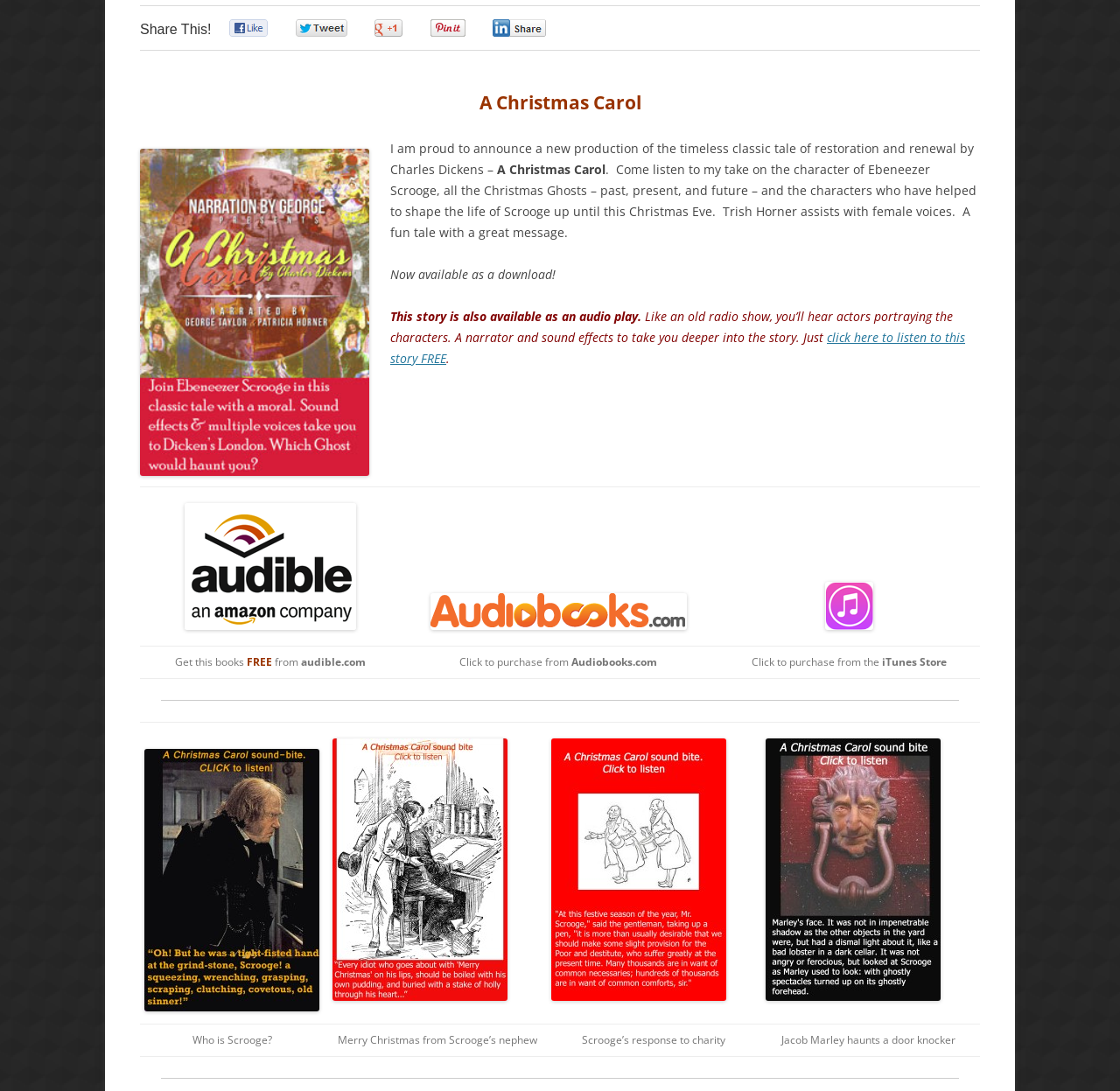Locate the bounding box coordinates for the element described below: "Twitter0". The coordinates must be four float values between 0 and 1, formatted as [left, top, right, bottom].

[0.262, 0.016, 0.344, 0.036]